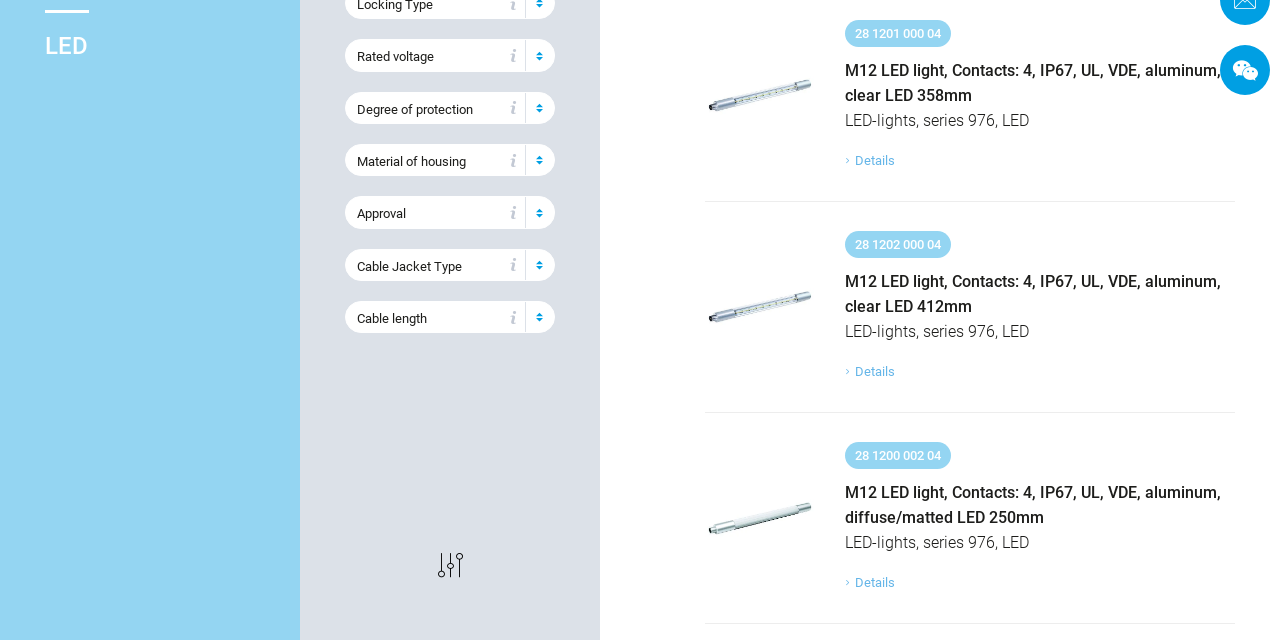Using the description "Details", predict the bounding box of the relevant HTML element.

[0.66, 0.565, 0.699, 0.597]